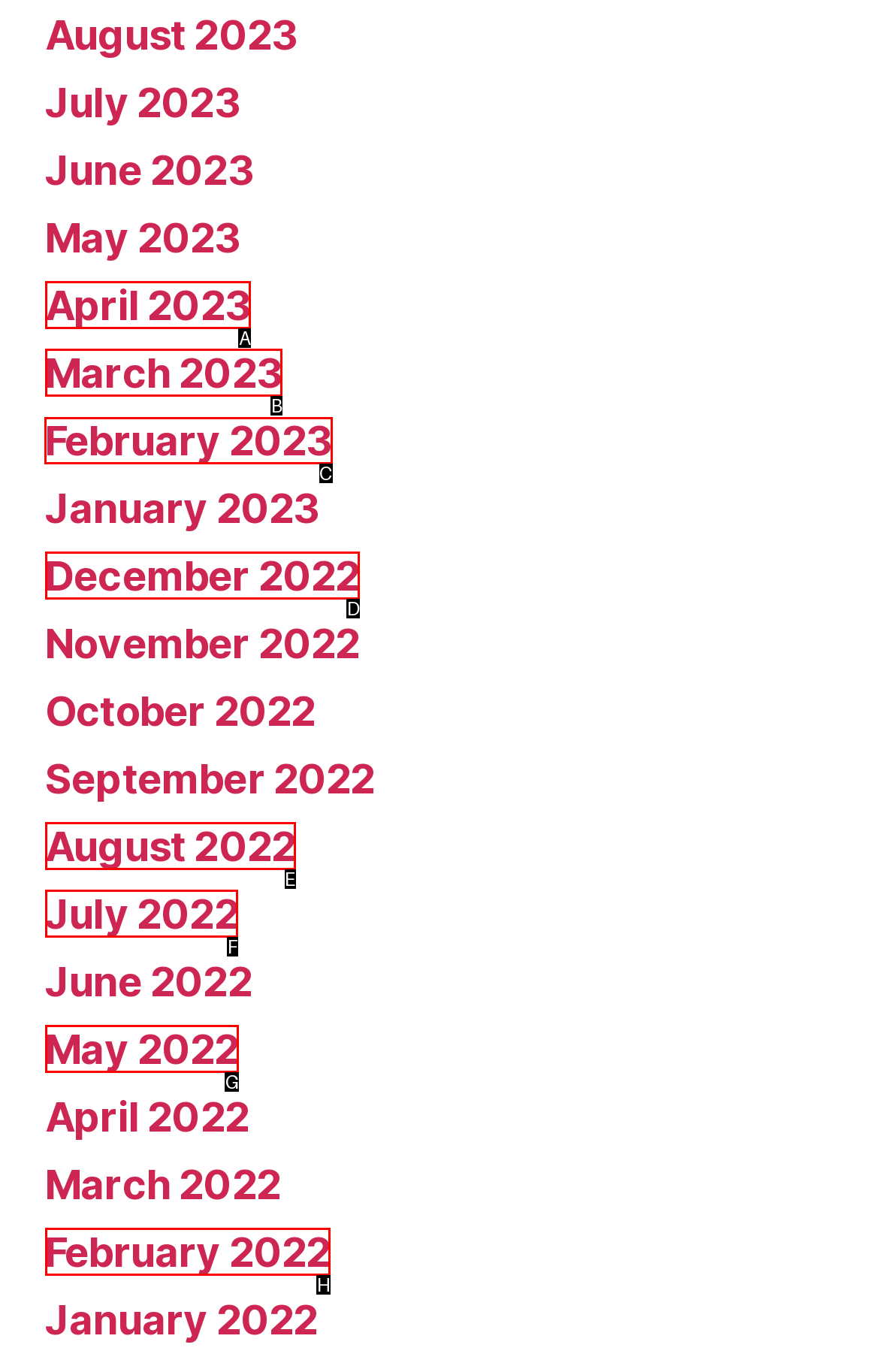Identify the letter of the UI element you need to select to accomplish the task: Check February 2023.
Respond with the option's letter from the given choices directly.

C